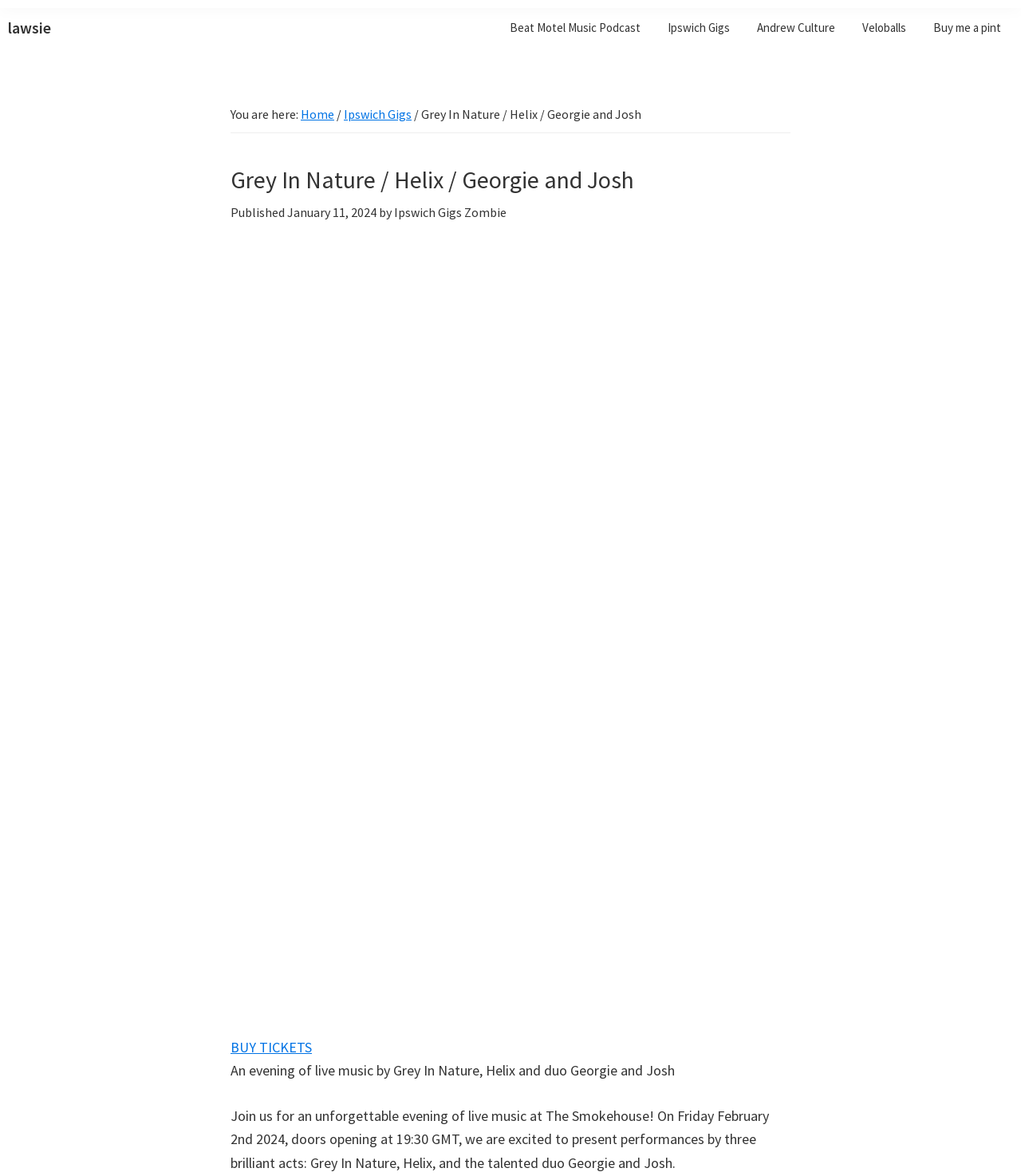Answer the question briefly using a single word or phrase: 
What is the purpose of the 'BUY TICKETS' link?

To buy tickets for the event